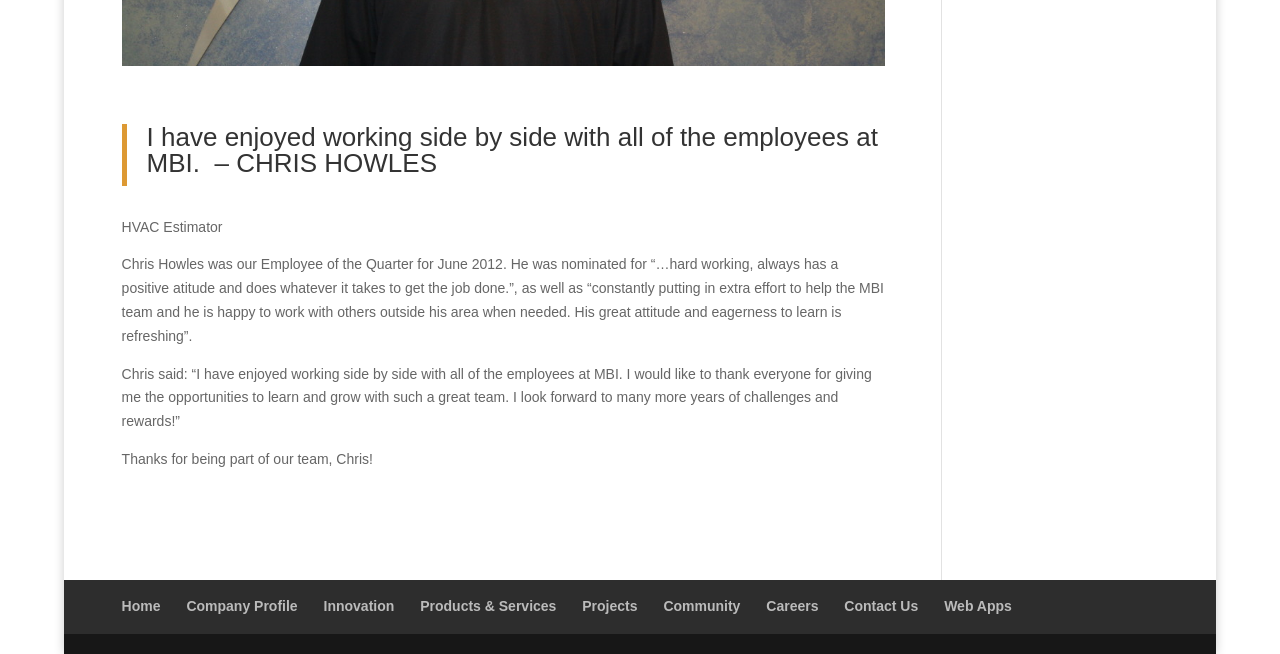Given the element description: "Products & Services", predict the bounding box coordinates of the UI element it refers to, using four float numbers between 0 and 1, i.e., [left, top, right, bottom].

[0.328, 0.914, 0.435, 0.939]